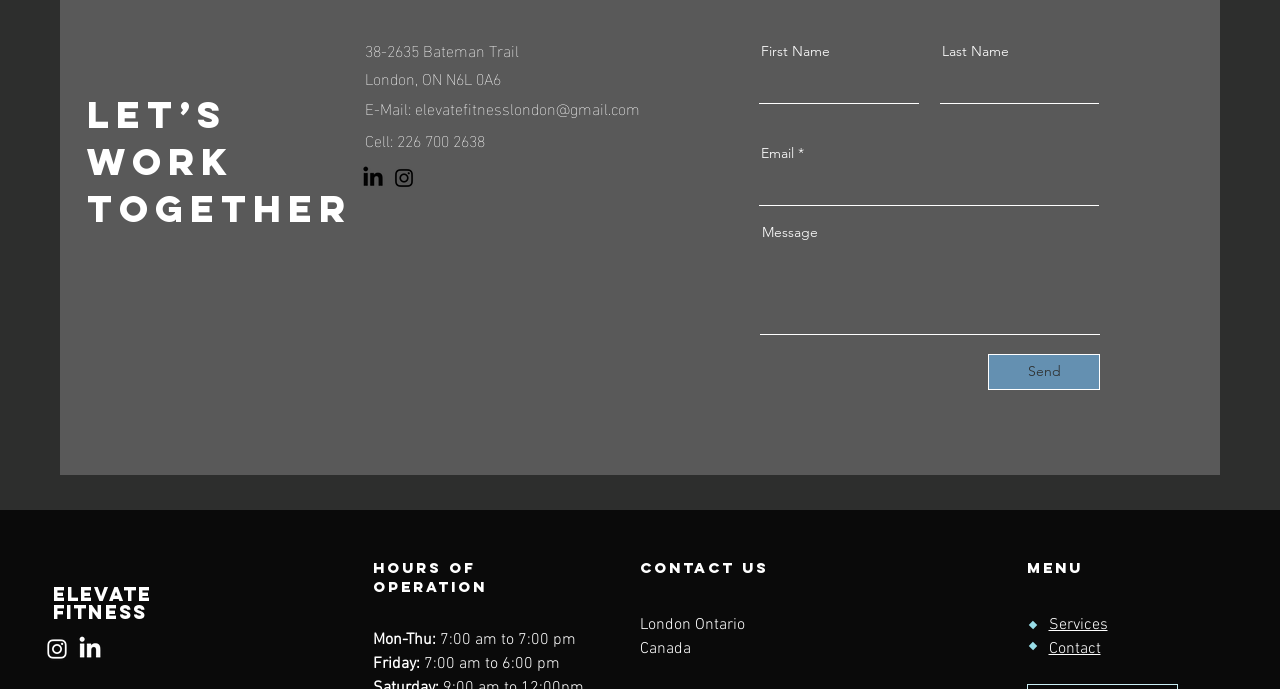Given the element description: "View more EZ Audit features", predict the bounding box coordinates of this UI element. The coordinates must be four float numbers between 0 and 1, given as [left, top, right, bottom].

None